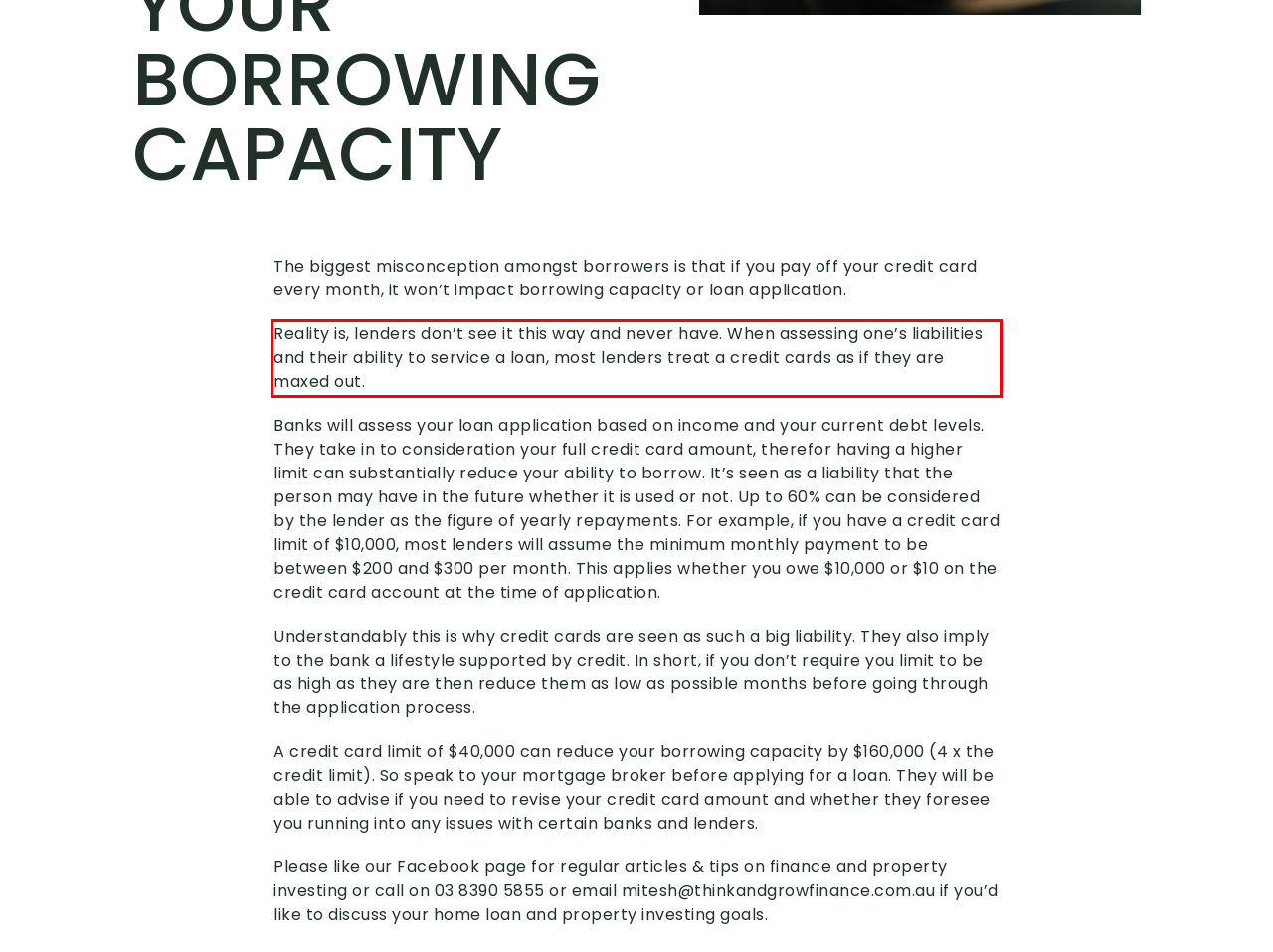You have a screenshot of a webpage, and there is a red bounding box around a UI element. Utilize OCR to extract the text within this red bounding box.

Reality is, lenders don’t see it this way and never have. When assessing one’s liabilities and their ability to service a loan, most lenders treat a credit cards as if they are maxed out.